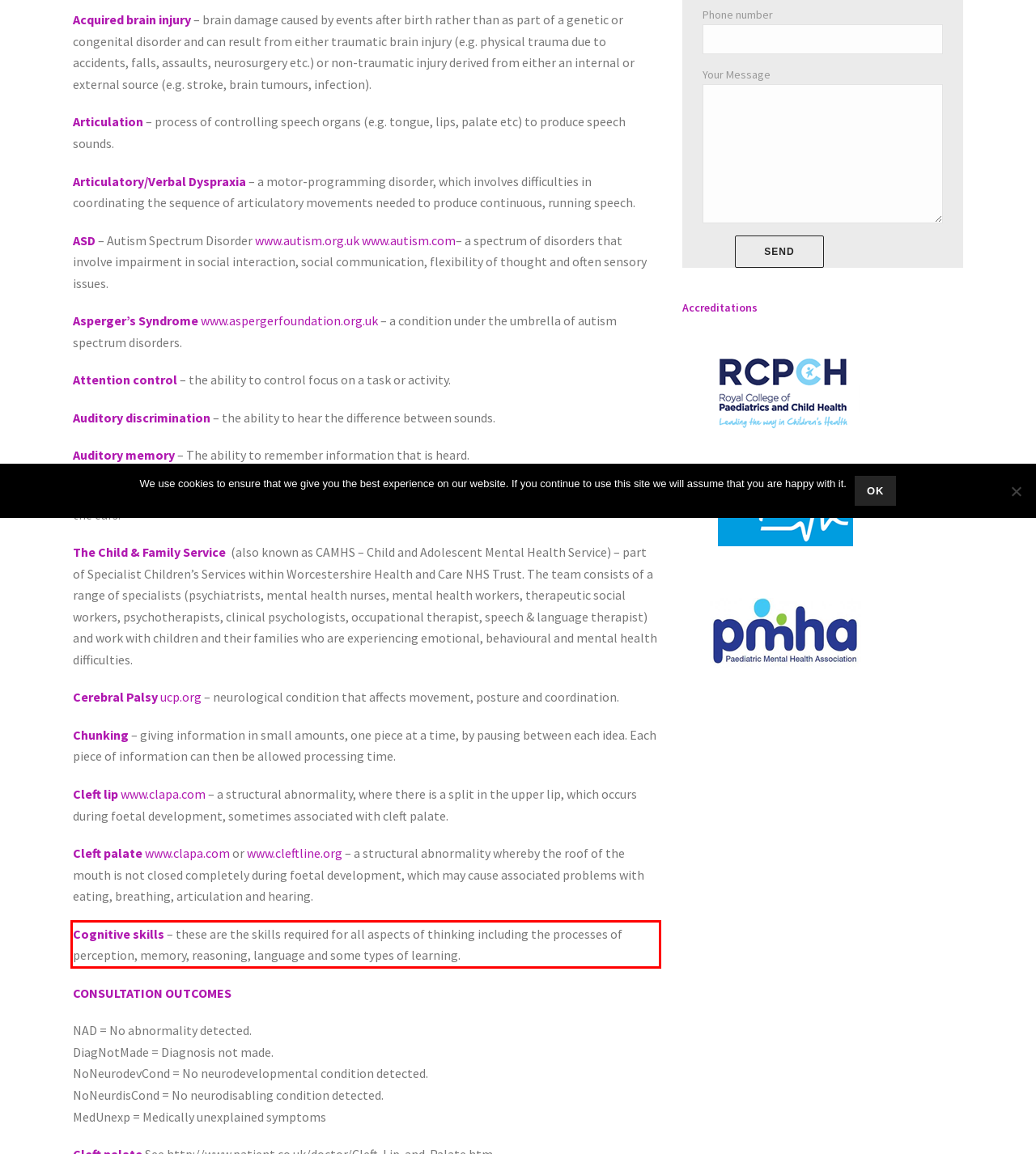Identify and extract the text within the red rectangle in the screenshot of the webpage.

Cognitive skills – these are the skills required for all aspects of thinking including the processes of perception, memory, reasoning, language and some types of learning.